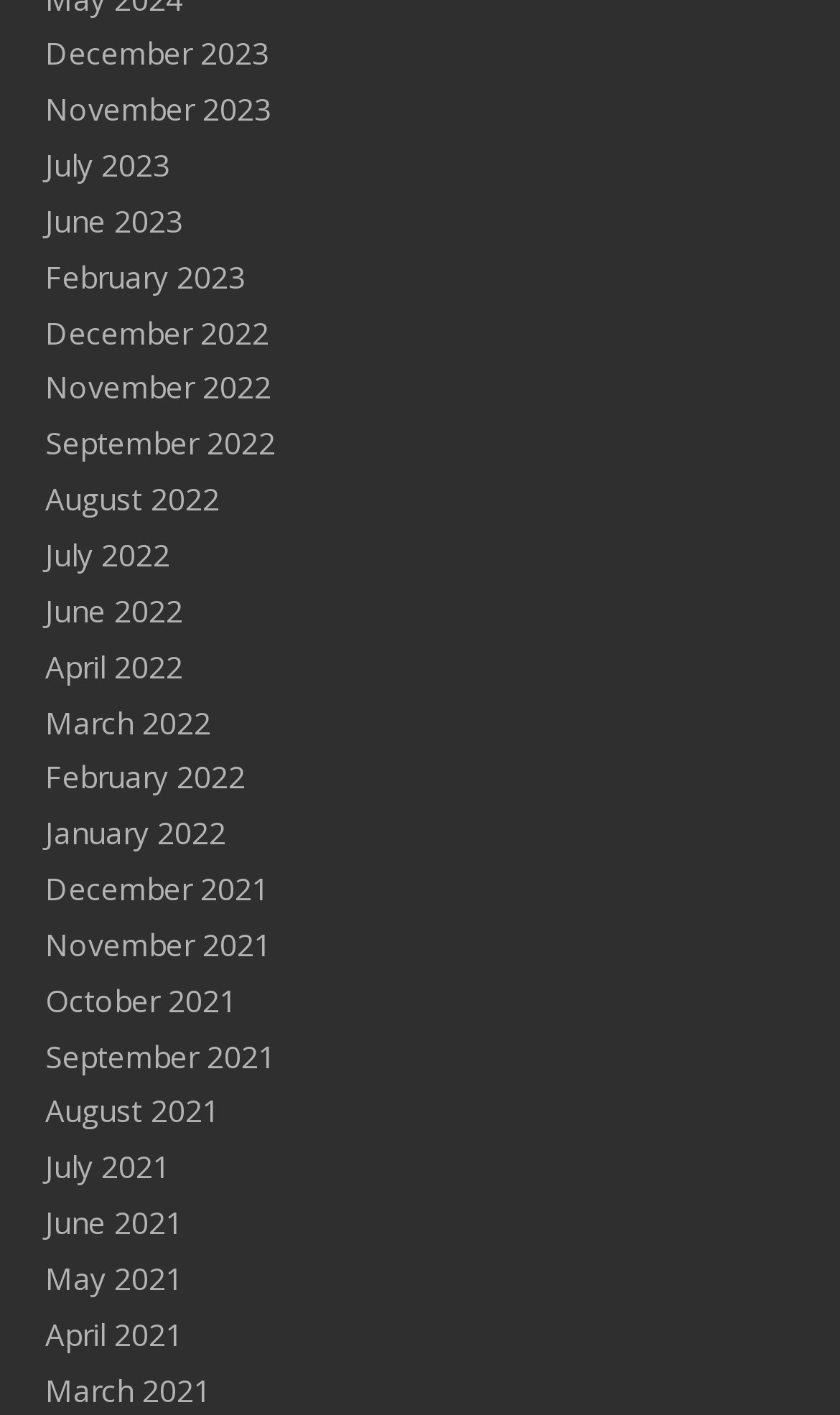Determine the bounding box for the described UI element: "+47 979 56 116".

None